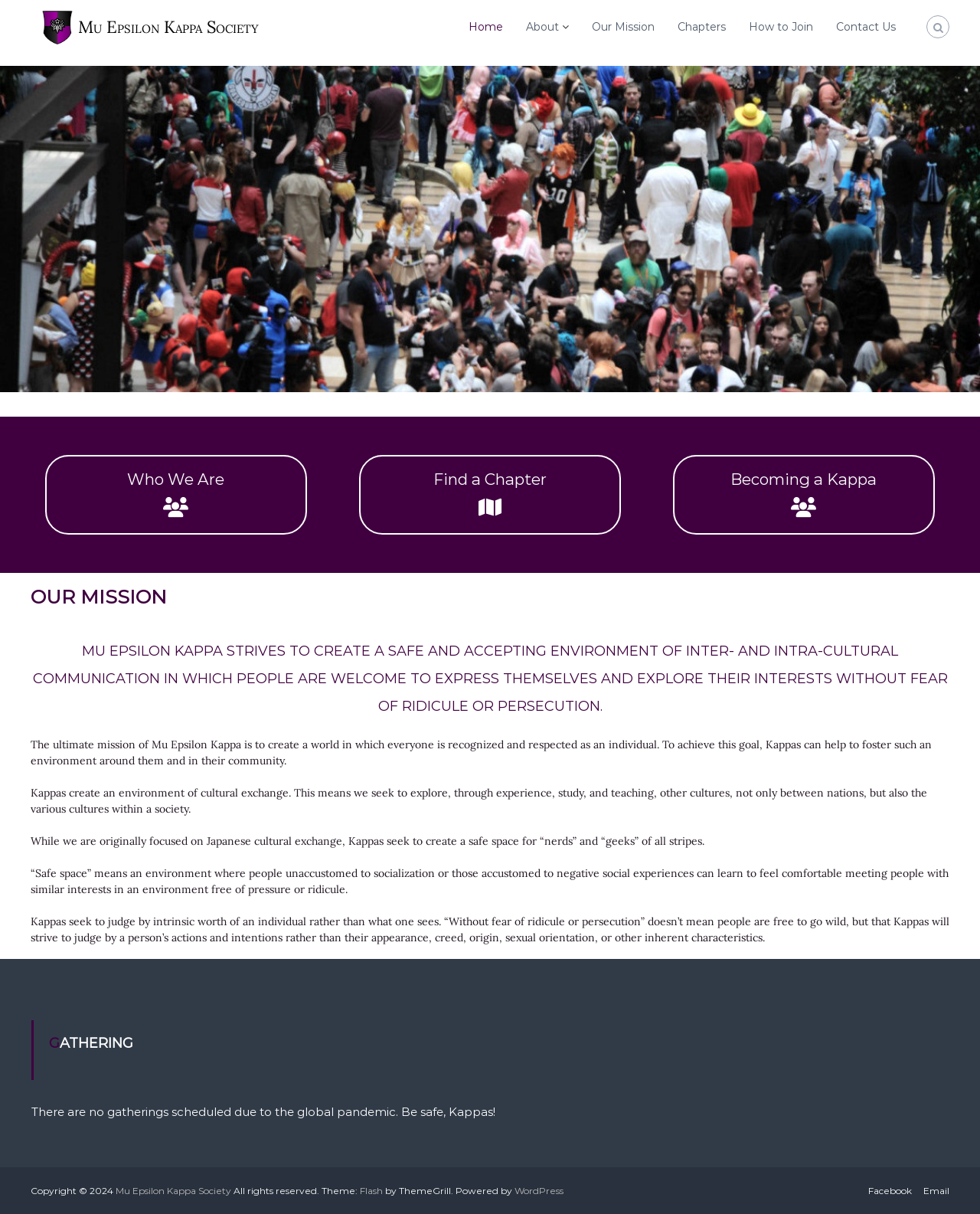Find the bounding box coordinates of the clickable area that will achieve the following instruction: "Visit the Facebook page".

[0.886, 0.976, 0.93, 0.986]